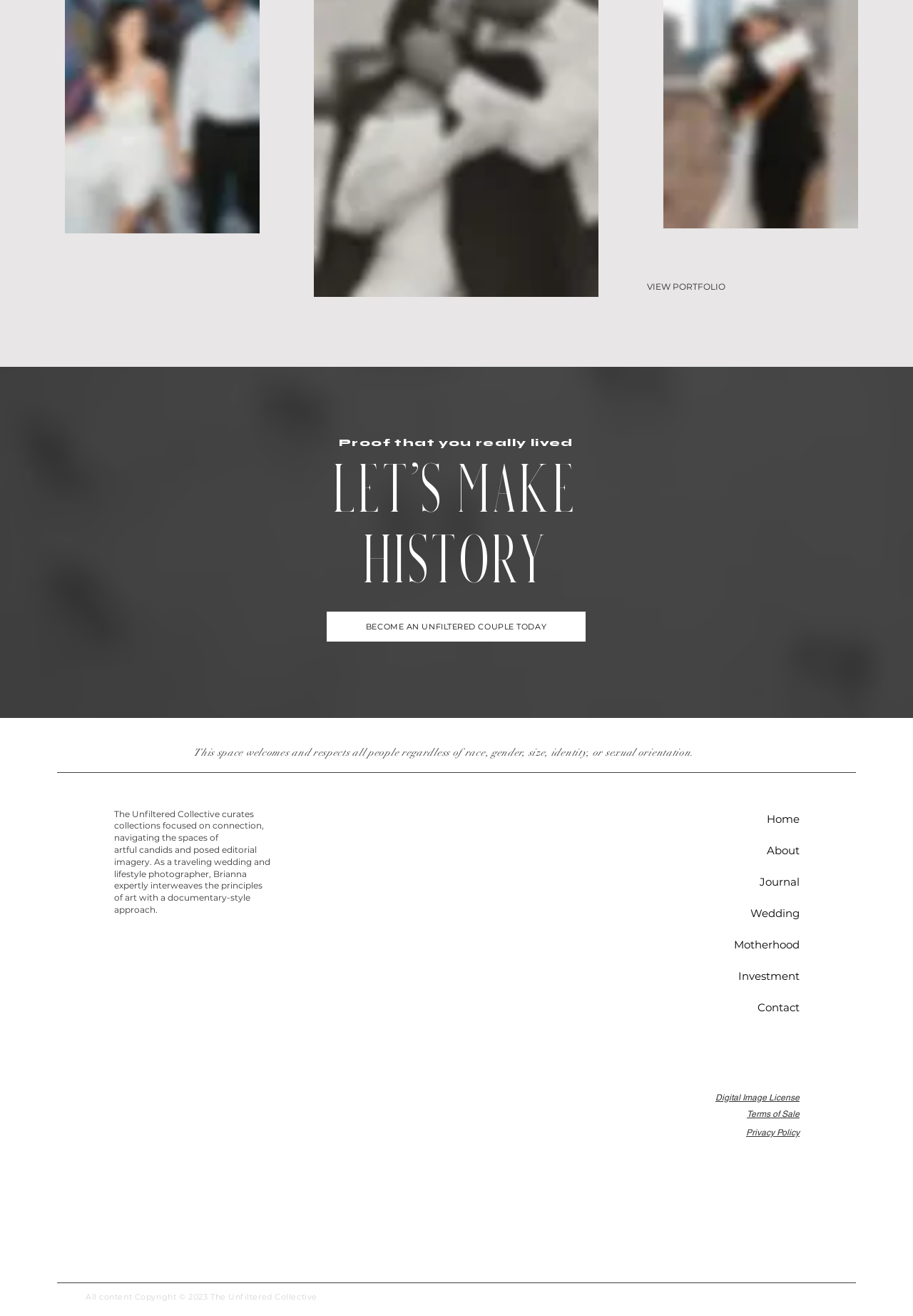Using the webpage screenshot, find the UI element described by Contact. Provide the bounding box coordinates in the format (top-left x, top-left y, bottom-right x, bottom-right y), ensuring all values are floating point numbers between 0 and 1.

[0.798, 0.754, 0.876, 0.777]